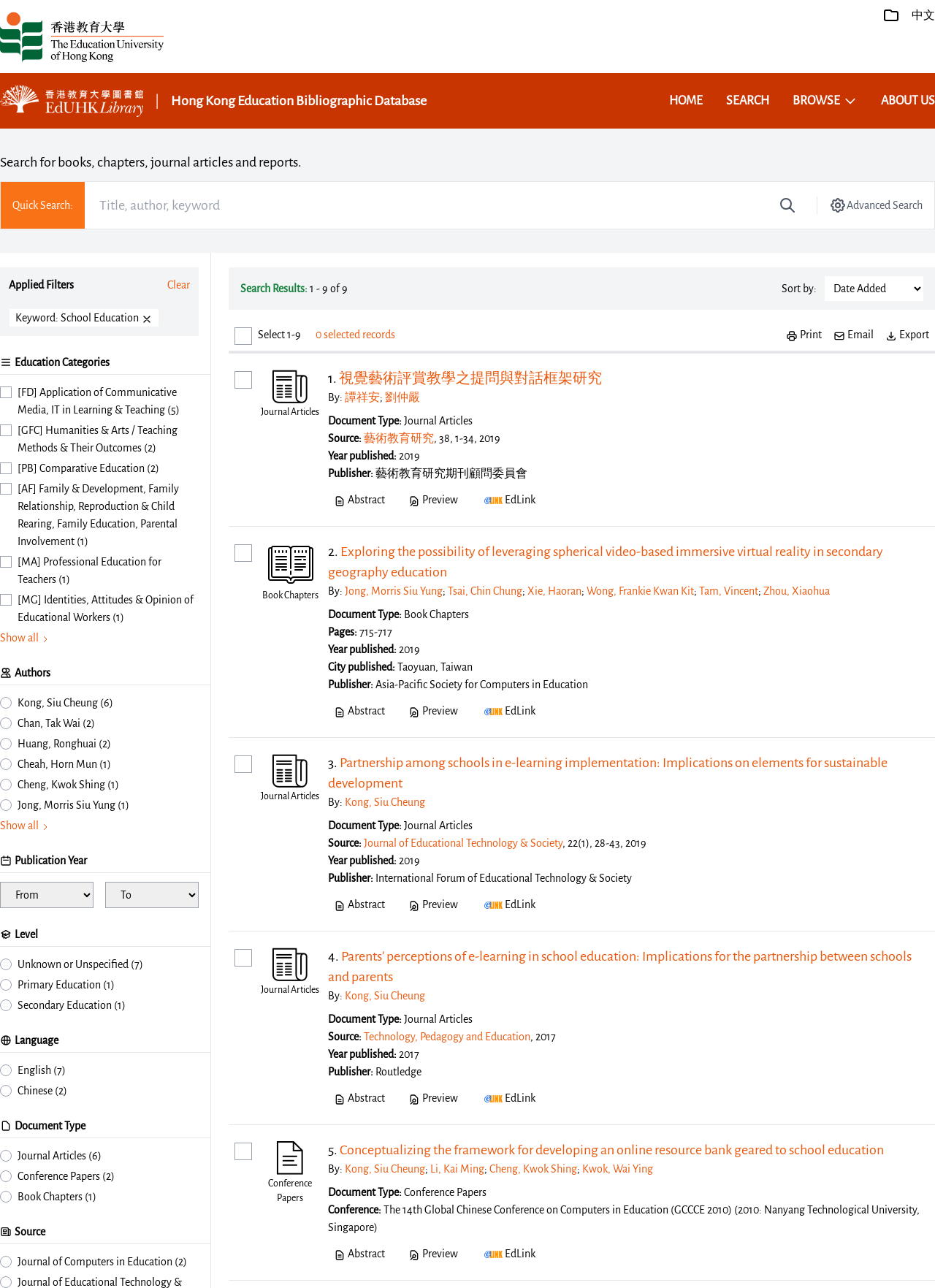Identify the bounding box coordinates for the UI element described by the following text: "Email". Provide the coordinates as four float numbers between 0 and 1, in the format [left, top, right, bottom].

[0.891, 0.253, 0.934, 0.267]